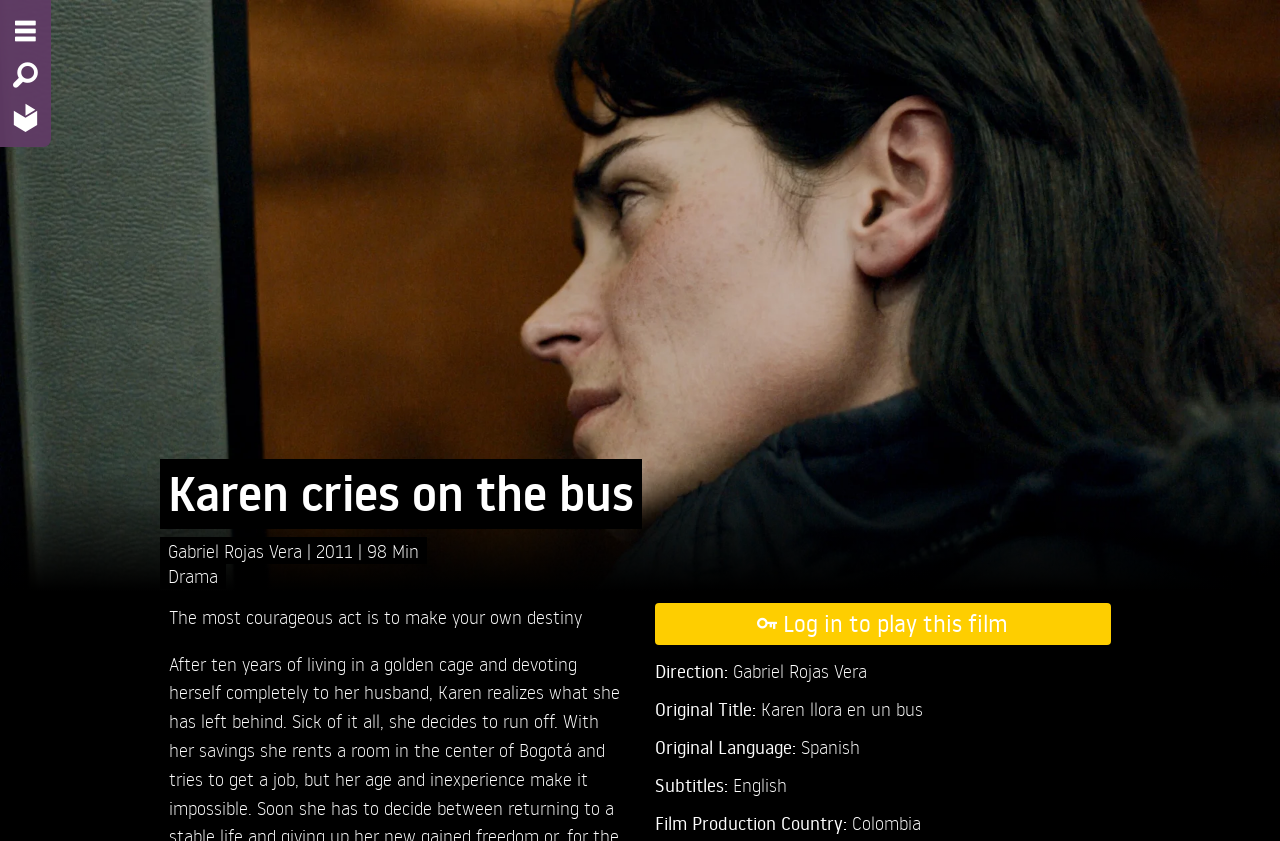Provide the bounding box coordinates for the UI element that is described as: "Gabriel Rojas Vera".

[0.573, 0.784, 0.677, 0.811]